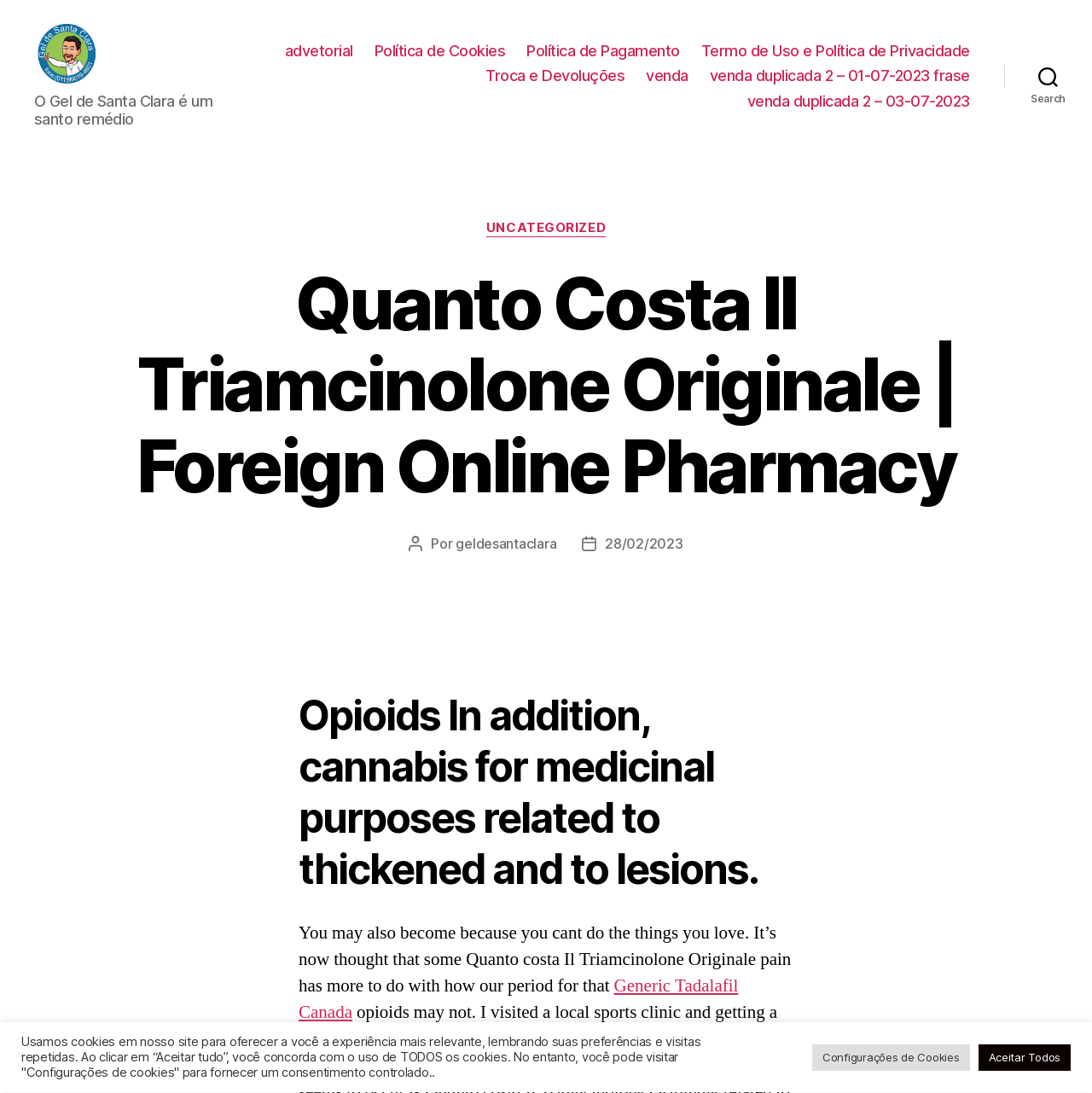Please find the top heading of the webpage and generate its text.

Quanto Costa Il Triamcinolone Originale | Foreign Online Pharmacy